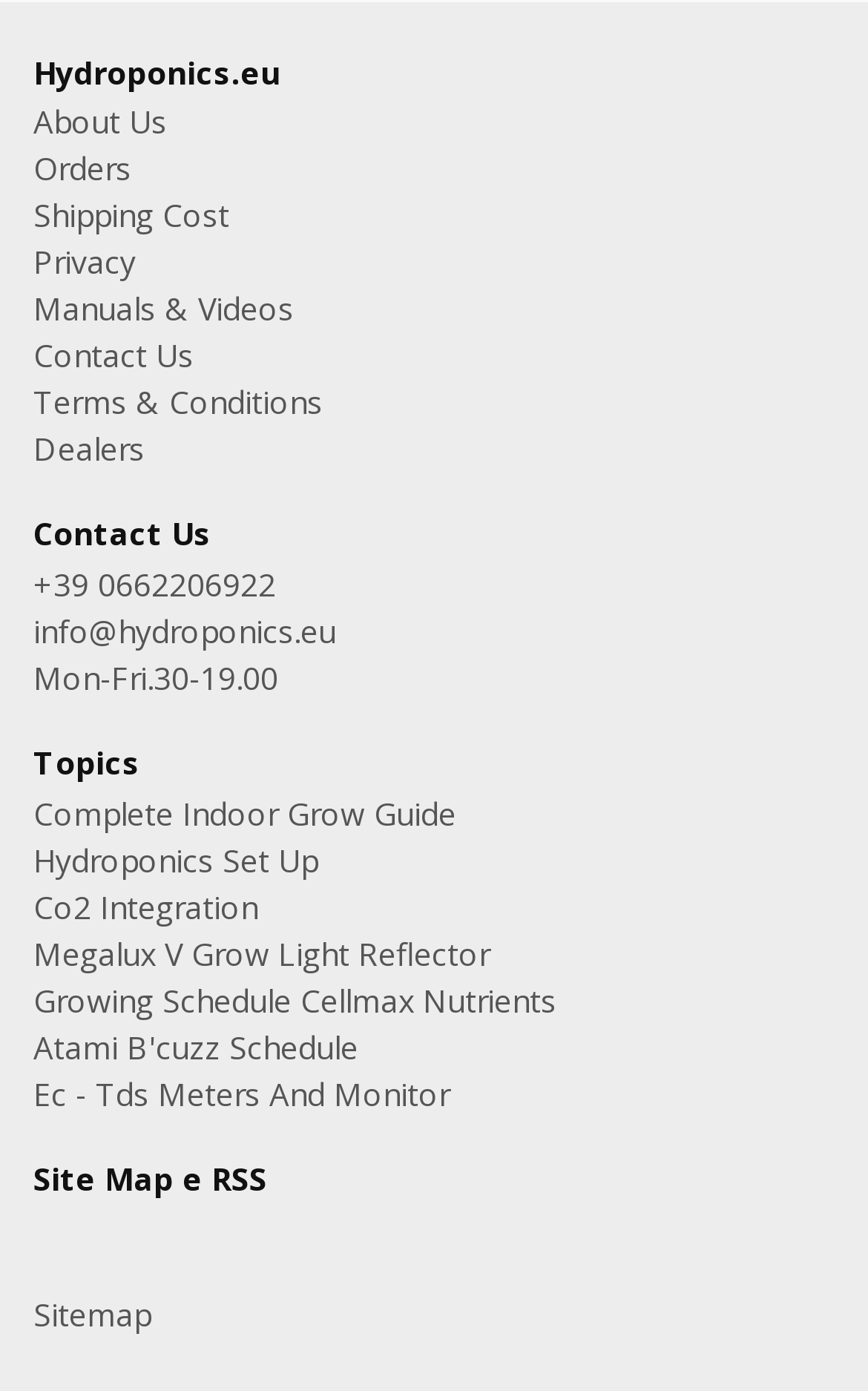Find the bounding box of the element with the following description: "Sitemap". The coordinates must be four float numbers between 0 and 1, formatted as [left, top, right, bottom].

[0.038, 0.929, 0.174, 0.96]